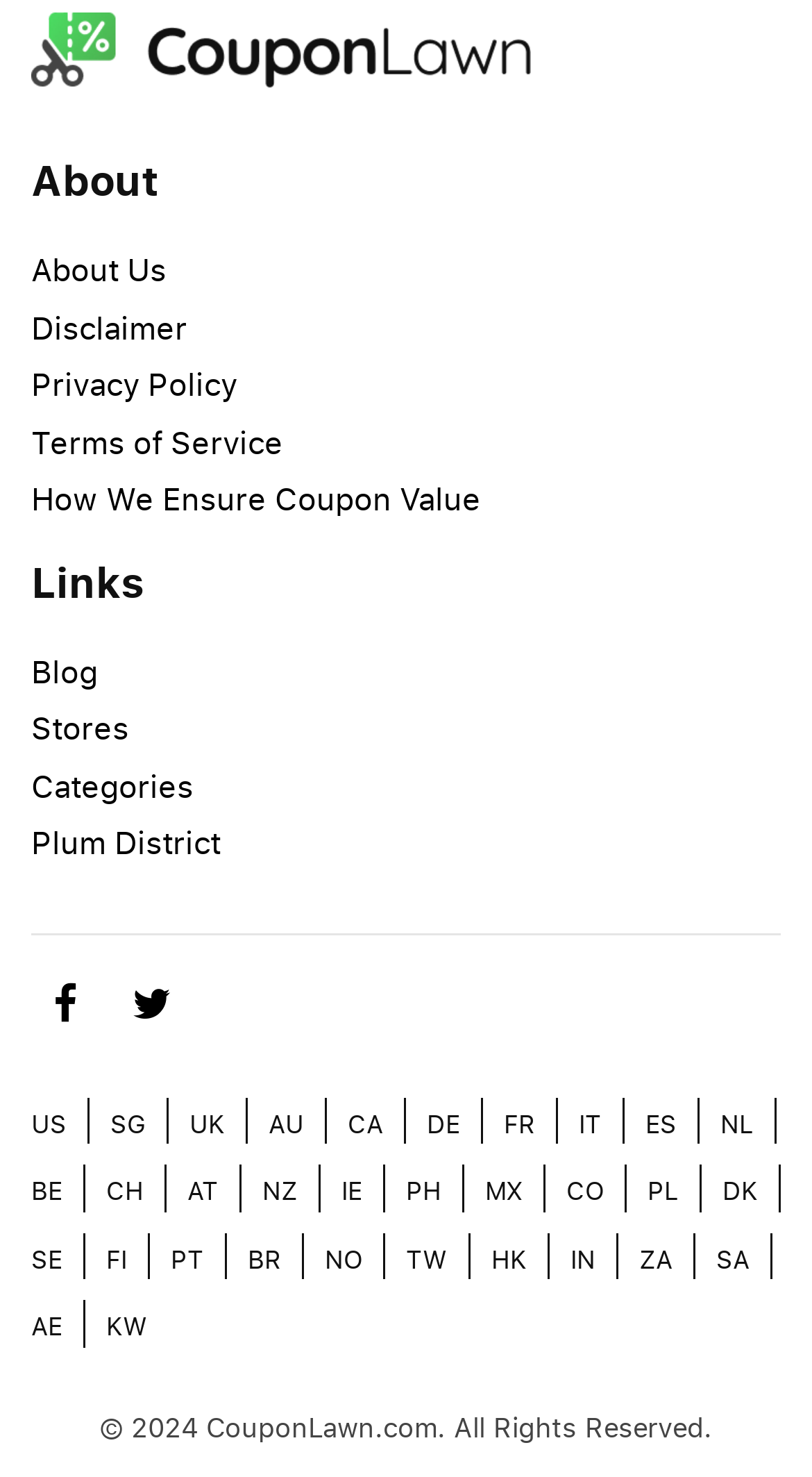What is the copyright information of the website?
Refer to the image and answer the question using a single word or phrase.

2024 CouponLawn.com